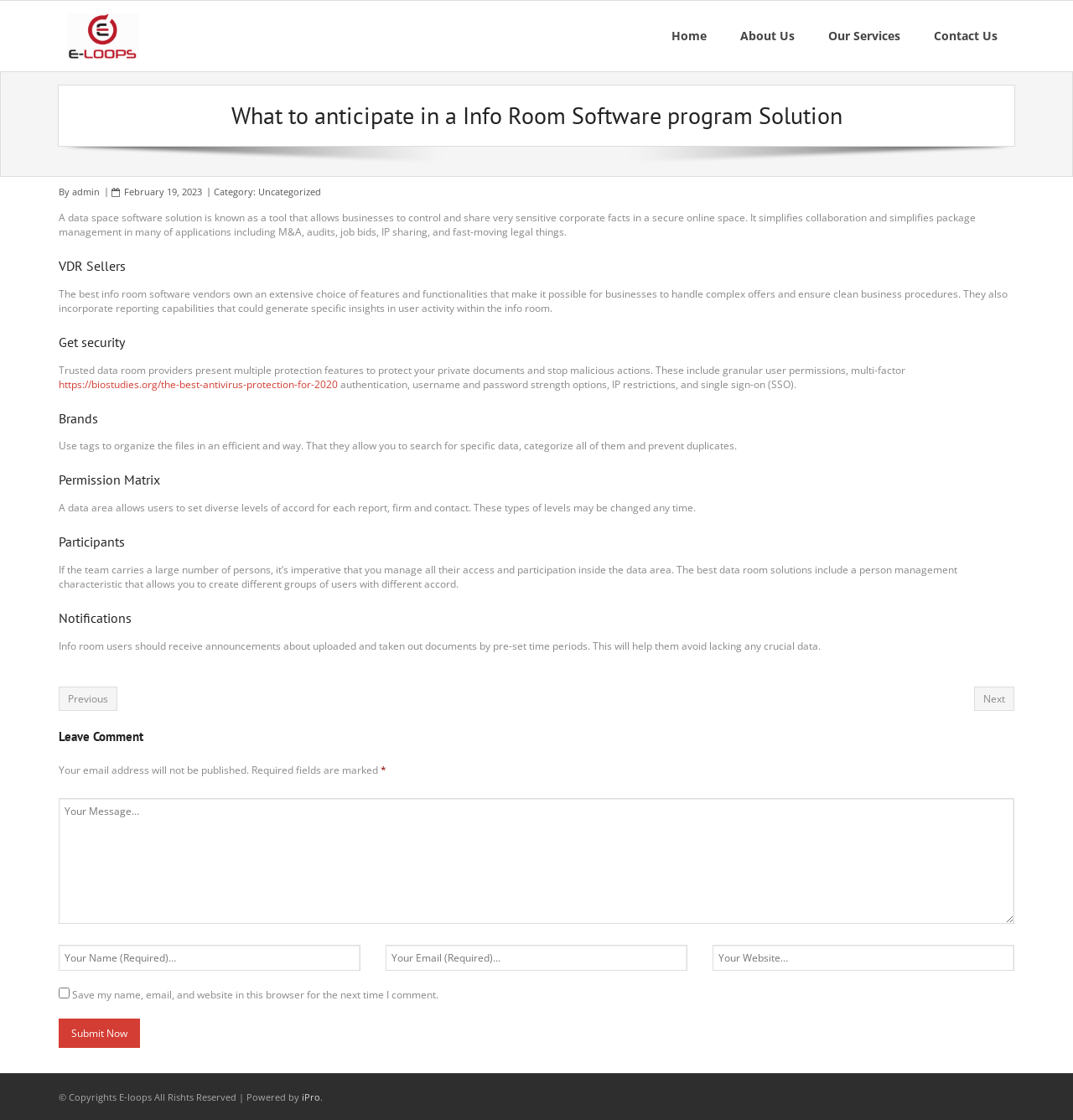Reply to the question with a single word or phrase:
What is the text of the footer copyright notice?

Copyrights E-loops All Rights Reserved